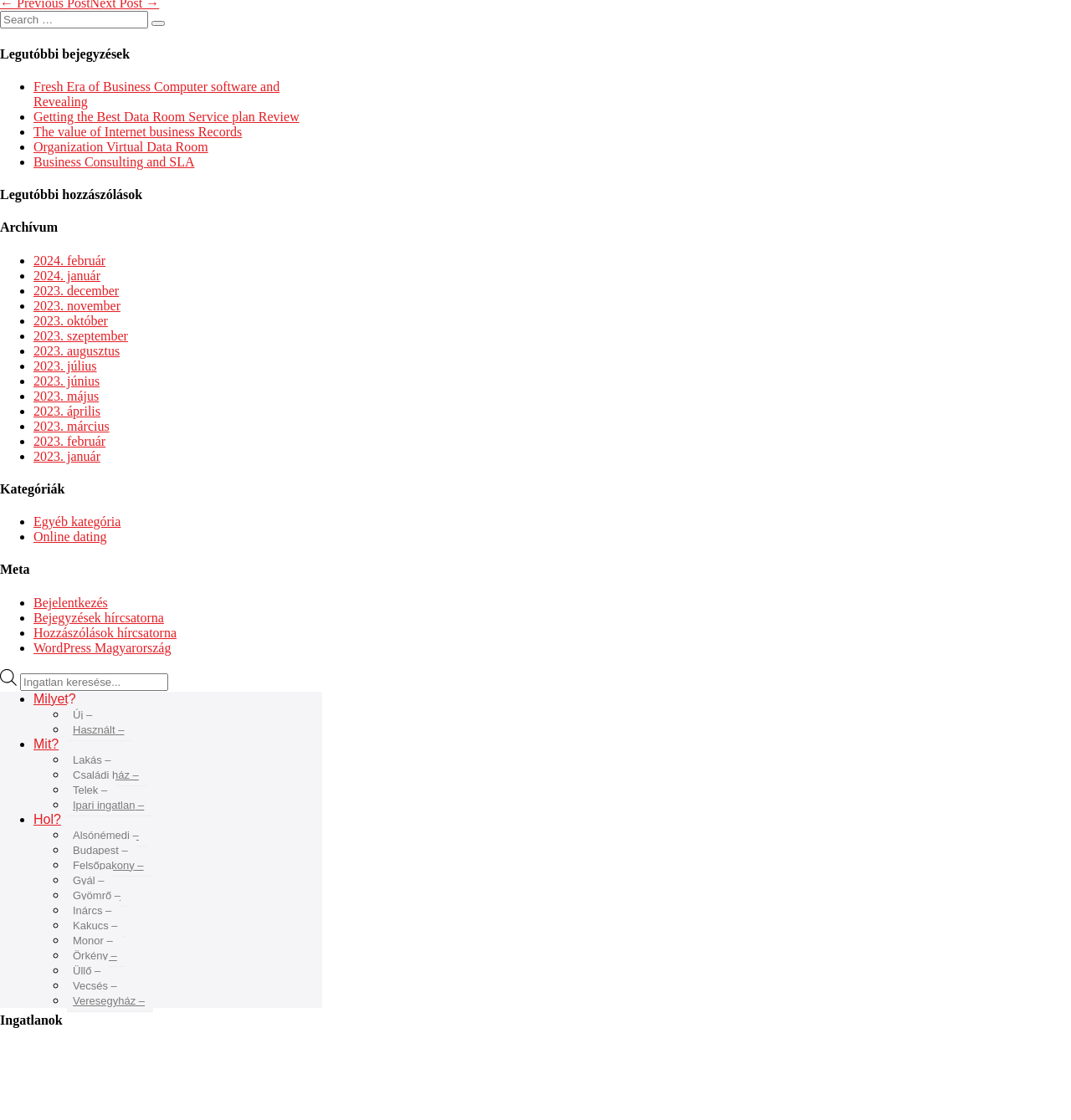How many links are under the 'Archívum' section?
Give a single word or phrase answer based on the content of the image.

12